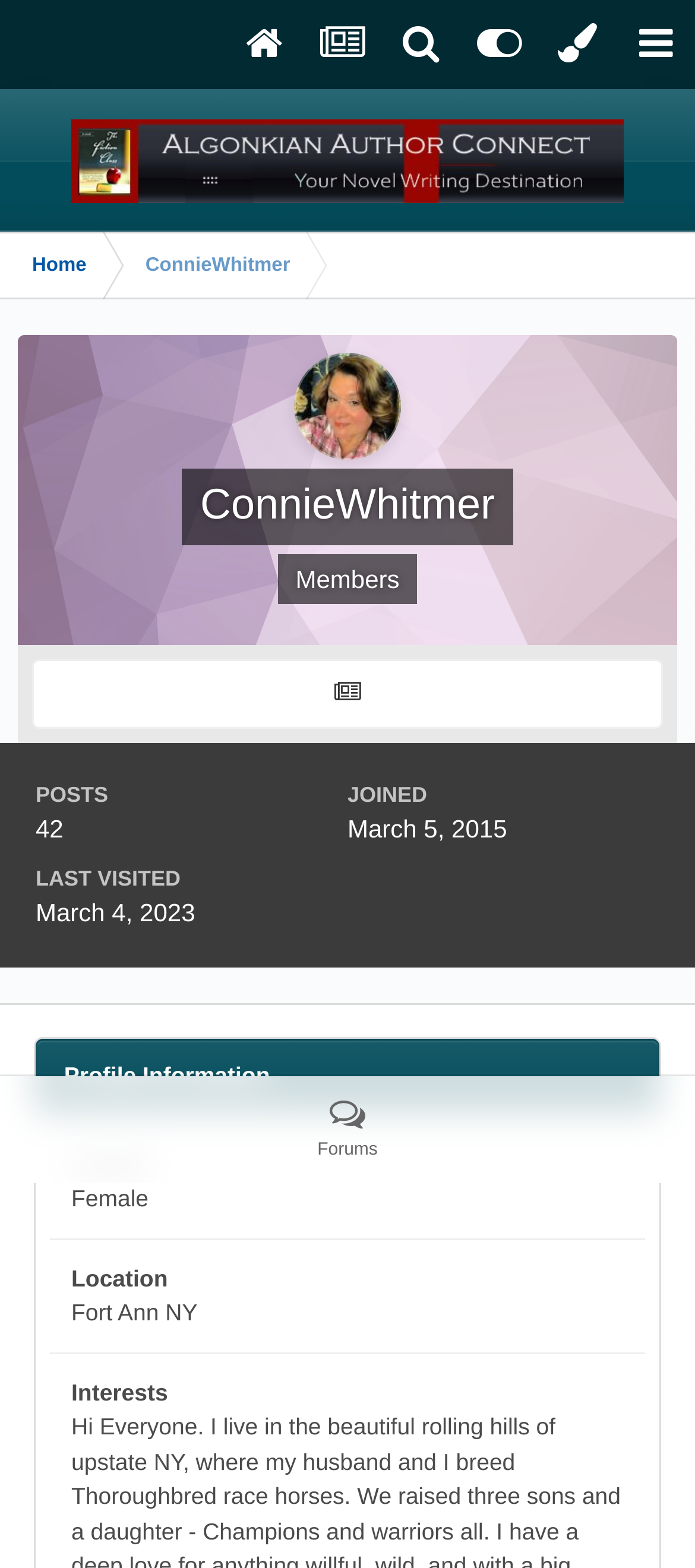Please provide the bounding box coordinate of the region that matches the element description: input value="#034c5b" value="#034c5b". Coordinates should be in the format (top-left x, top-left y, bottom-right x, bottom-right y) and all values should be between 0 and 1.

[0.774, 0.0, 0.887, 0.057]